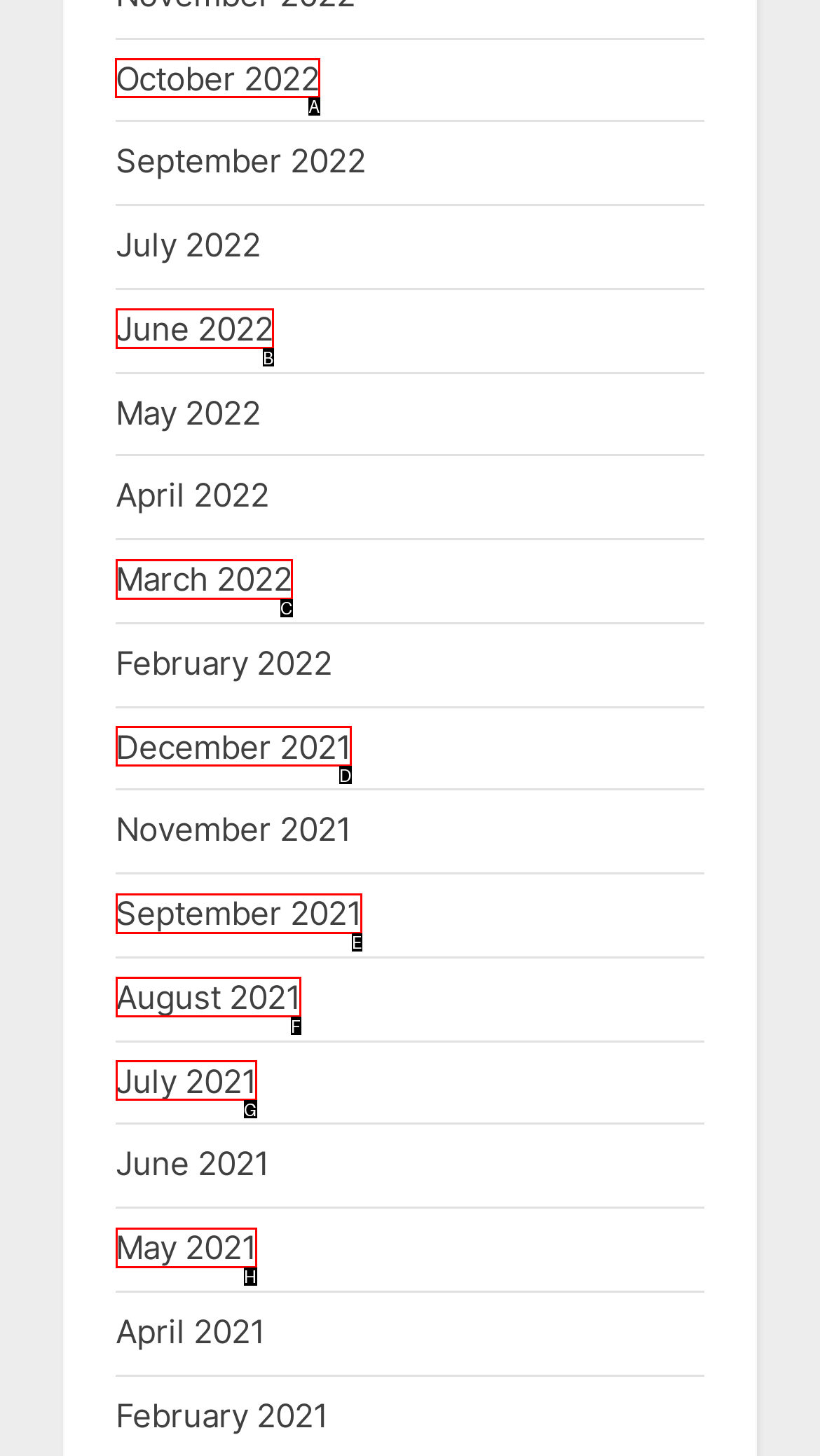From the available options, which lettered element should I click to complete this task: view October 2022?

A